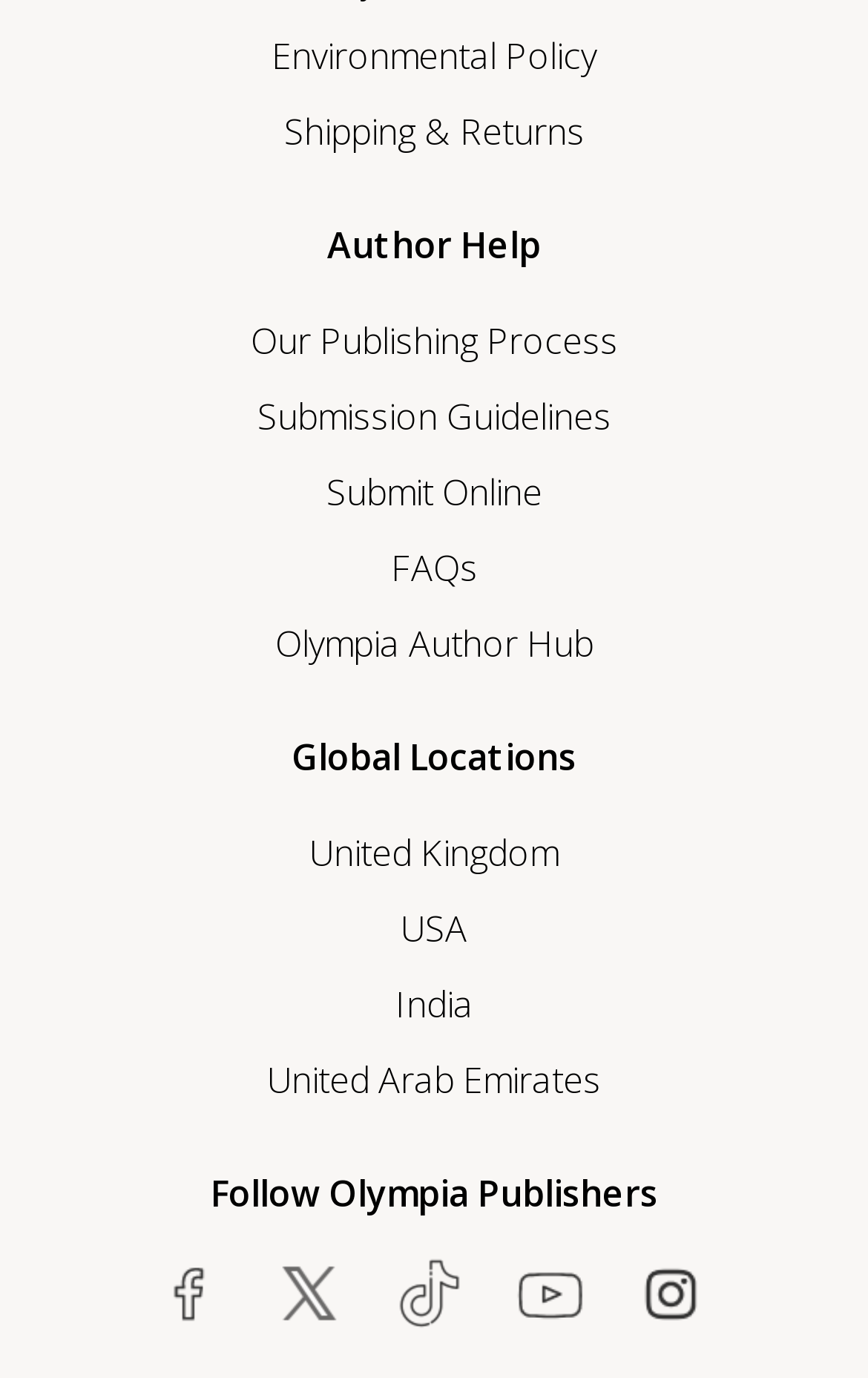Please answer the following question using a single word or phrase: 
What is the second link in the author help section?

Shipping & Returns